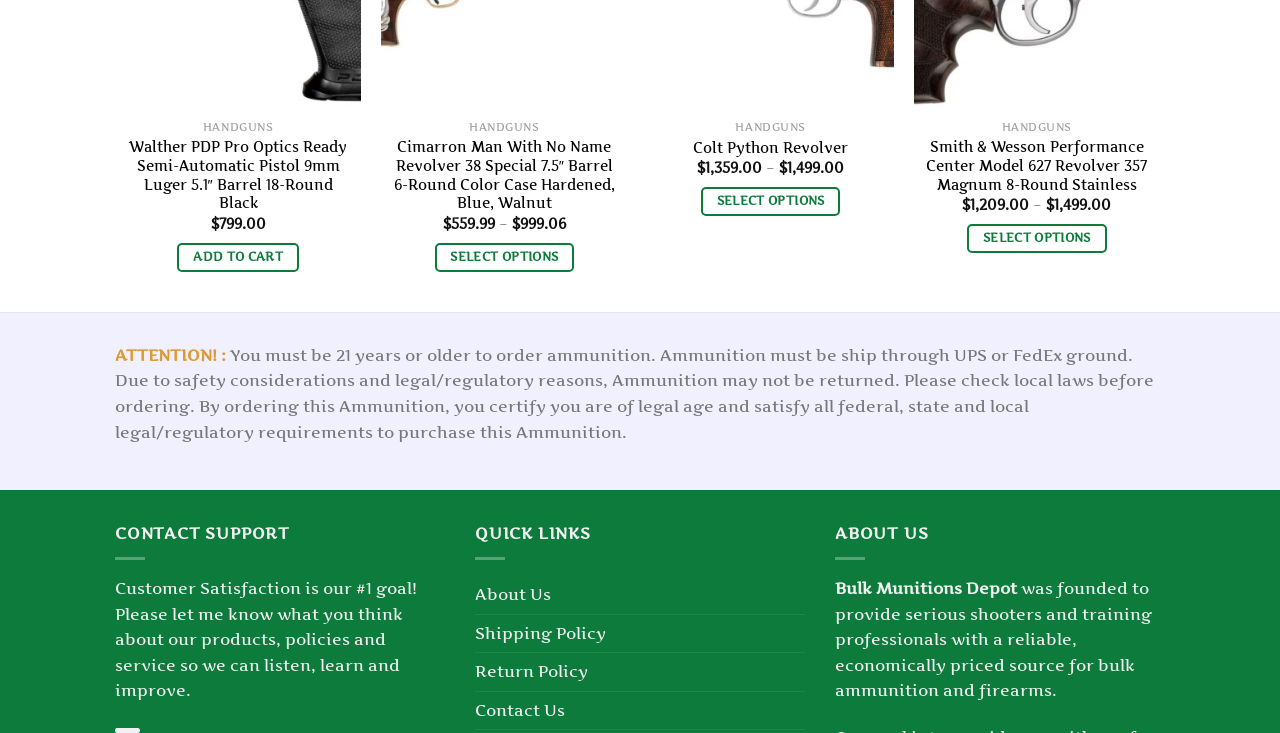Determine the bounding box coordinates of the region I should click to achieve the following instruction: "Quick view Cimarron Man With No Name Revolver". Ensure the bounding box coordinates are four float numbers between 0 and 1, i.e., [left, top, right, bottom].

[0.298, 0.153, 0.49, 0.199]